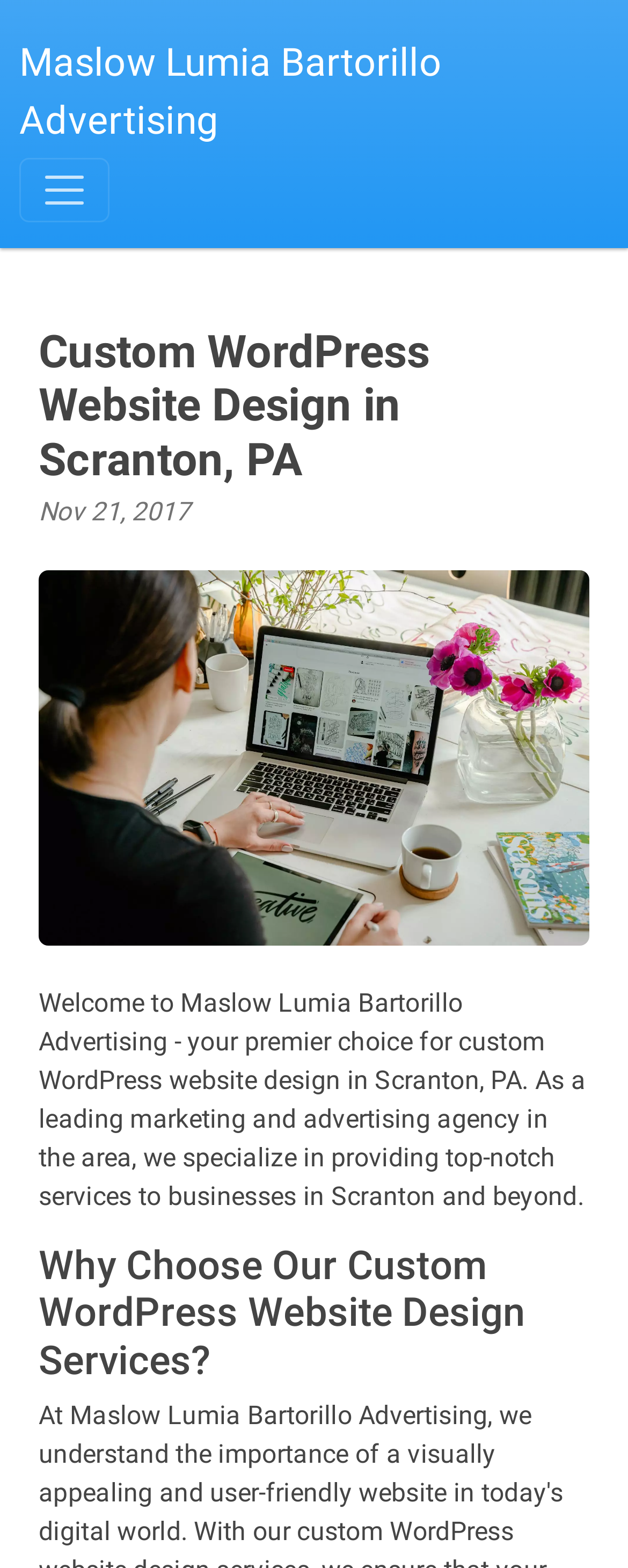Determine the bounding box for the described UI element: "aria-label="Toggle navigation"".

[0.031, 0.101, 0.174, 0.142]